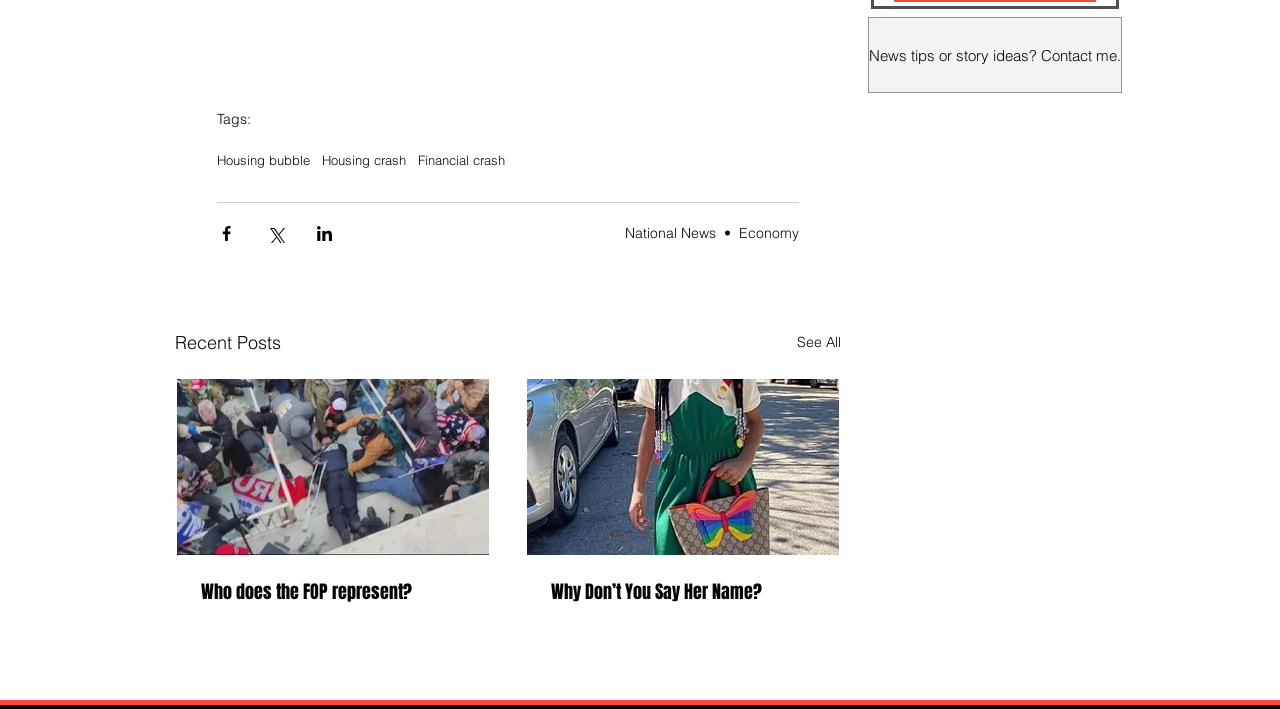Refer to the element description Who does the FOP represent? and identify the corresponding bounding box in the screenshot. Format the coordinates as (top-left x, top-left y, bottom-right x, bottom-right y) with values in the range of 0 to 1.

[0.157, 0.816, 0.363, 0.853]